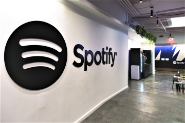What type of environment is depicted in the image?
Using the image, elaborate on the answer with as much detail as possible.

The surrounding area appears to be part of a contemporary office environment, suggesting a welcoming atmosphere for creators and makers, which aligns well with the essence of the Spotify brand.